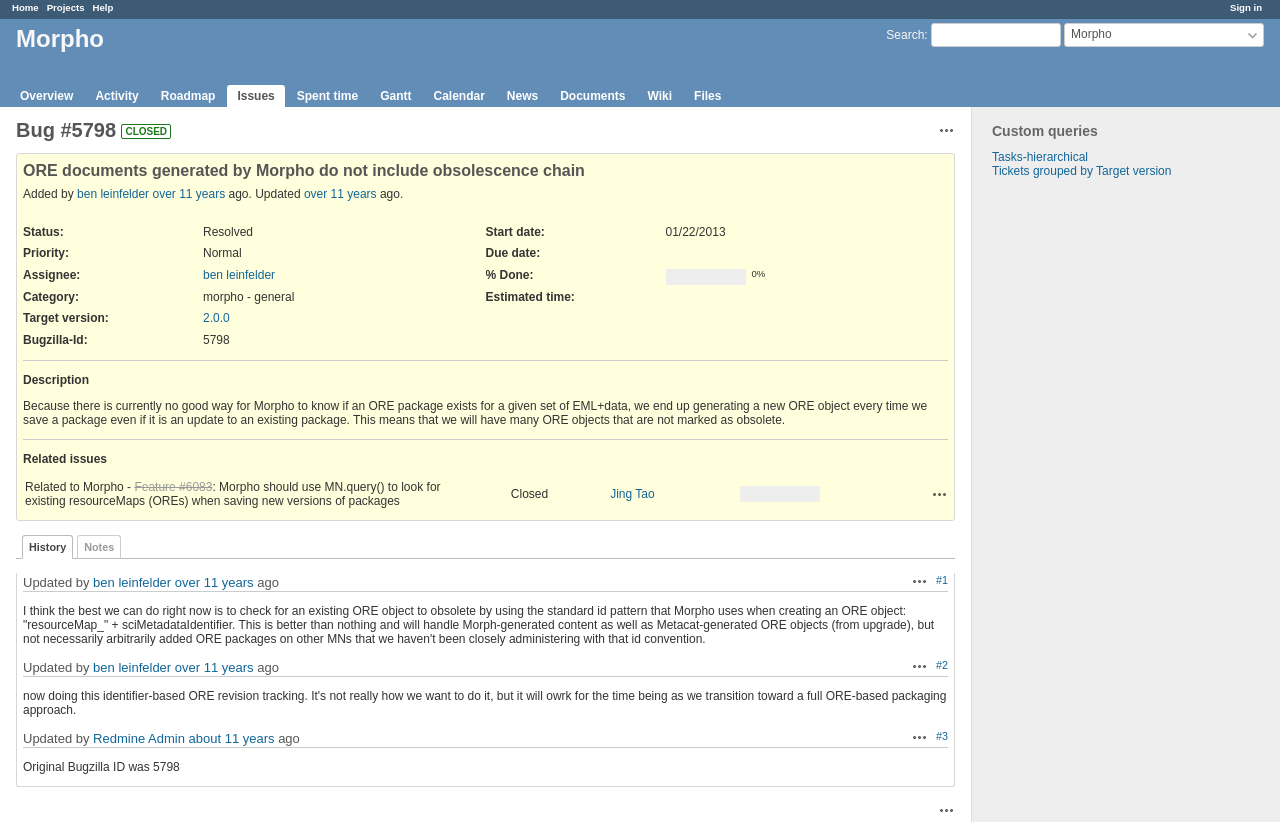Locate the bounding box for the described UI element: "Tickets grouped by Target version". Ensure the coordinates are four float numbers between 0 and 1, formatted as [left, top, right, bottom].

[0.775, 0.199, 0.915, 0.216]